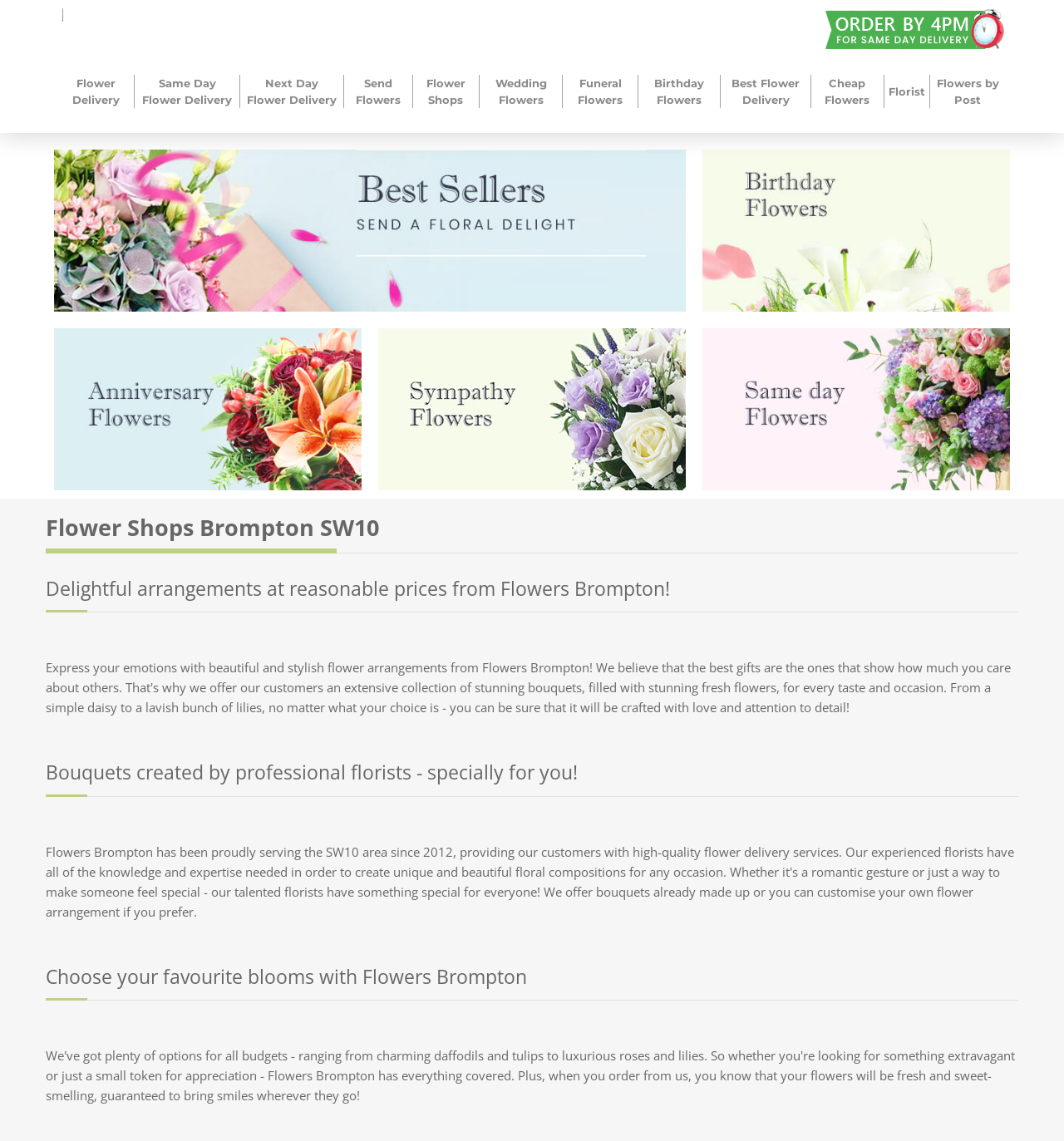Bounding box coordinates should be in the format (top-left x, top-left y, bottom-right x, bottom-right y) and all values should be floating point numbers between 0 and 1. Determine the bounding box coordinate for the UI element described as: Flower Shops

[0.392, 0.066, 0.446, 0.095]